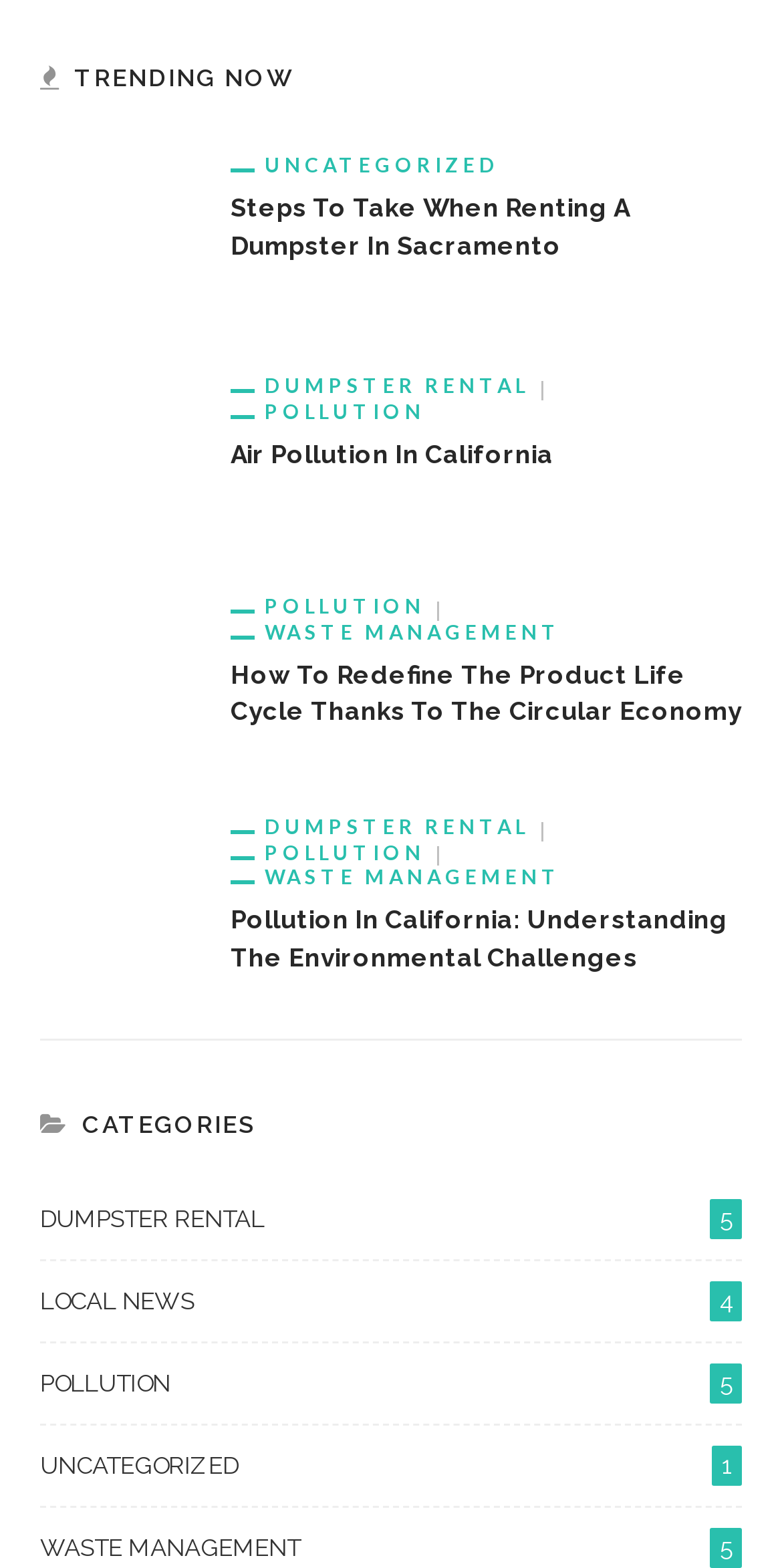What is the topic of the first link?
Examine the image and give a concise answer in one word or a short phrase.

waste management